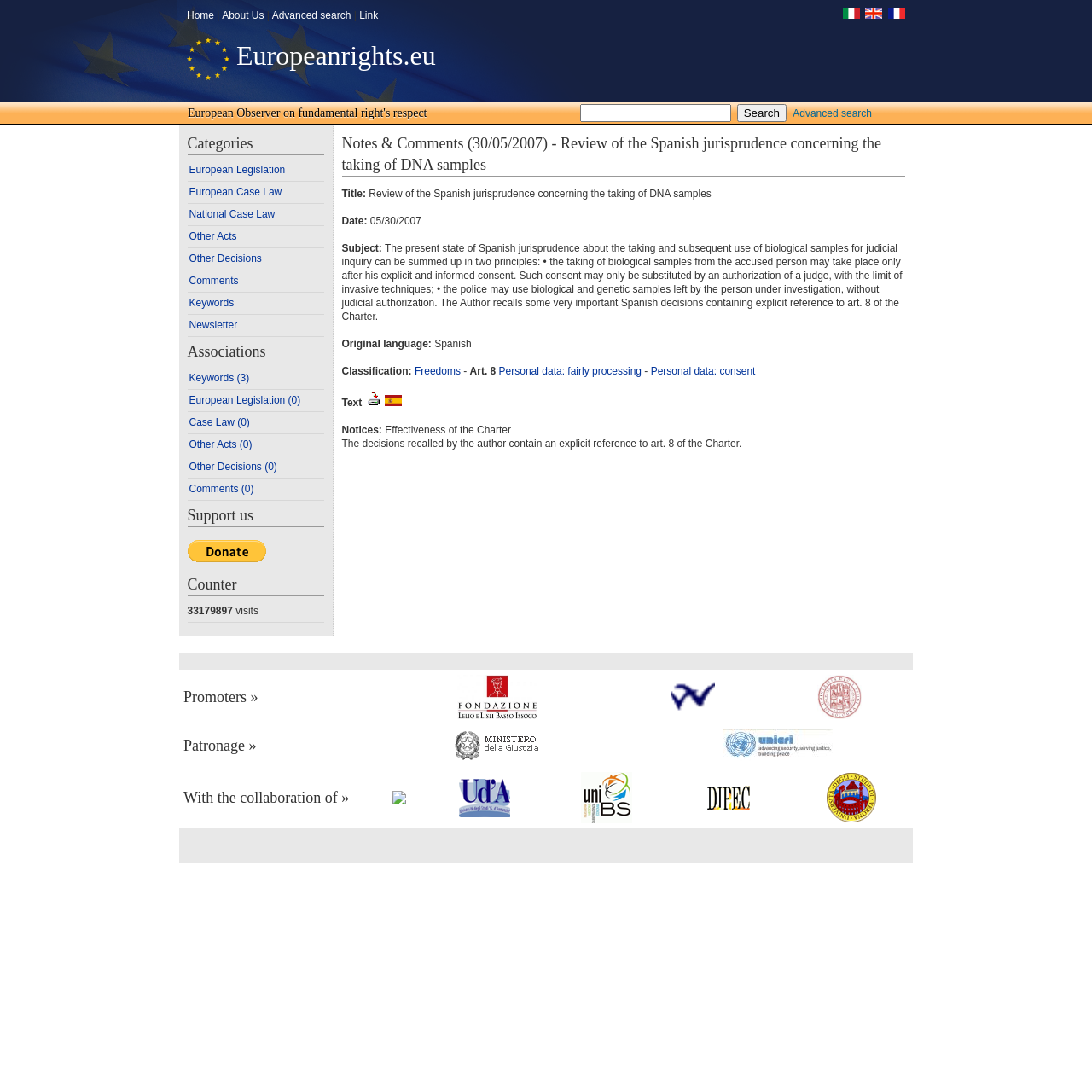Convey a detailed summary of the webpage, mentioning all key elements.

This webpage appears to be a portal for European rights, with a focus on fundamental rights and jurisprudence. At the top, there is a navigation bar with links to "Home", "About Us", "Advanced search", and "Link". To the right of this bar, there are links to different language versions of the website, including Italian, English, and French.

Below the navigation bar, there is a heading that reads "European Observer on fundamental right's respect" with a search bar and an "Advanced search" link to the right. 

The main content of the page is divided into two sections. On the left, there is a list of categories, including "European Legislation", "European Case Law", "National Case Law", and others, with the number of items in each category in parentheses. There are also links to "Keywords", "Newsletter", and "Associations". 

On the right, there is a section titled "Notes & Comments" with a specific article dated May 30, 2007, titled "Review of the Spanish jurisprudence concerning the taking of DNA samples". The article includes a summary, date, subject, and original language, as well as links to related categories such as "Freedoms - Art. 8" and "Personal data: fairly processing". There is also a "download" button and a link to the original language of the article, which is Spanish.

At the bottom of the page, there is a section with a heading "Support us" and a button to donate via PayPal, as well as a counter showing the number of visits to the website.